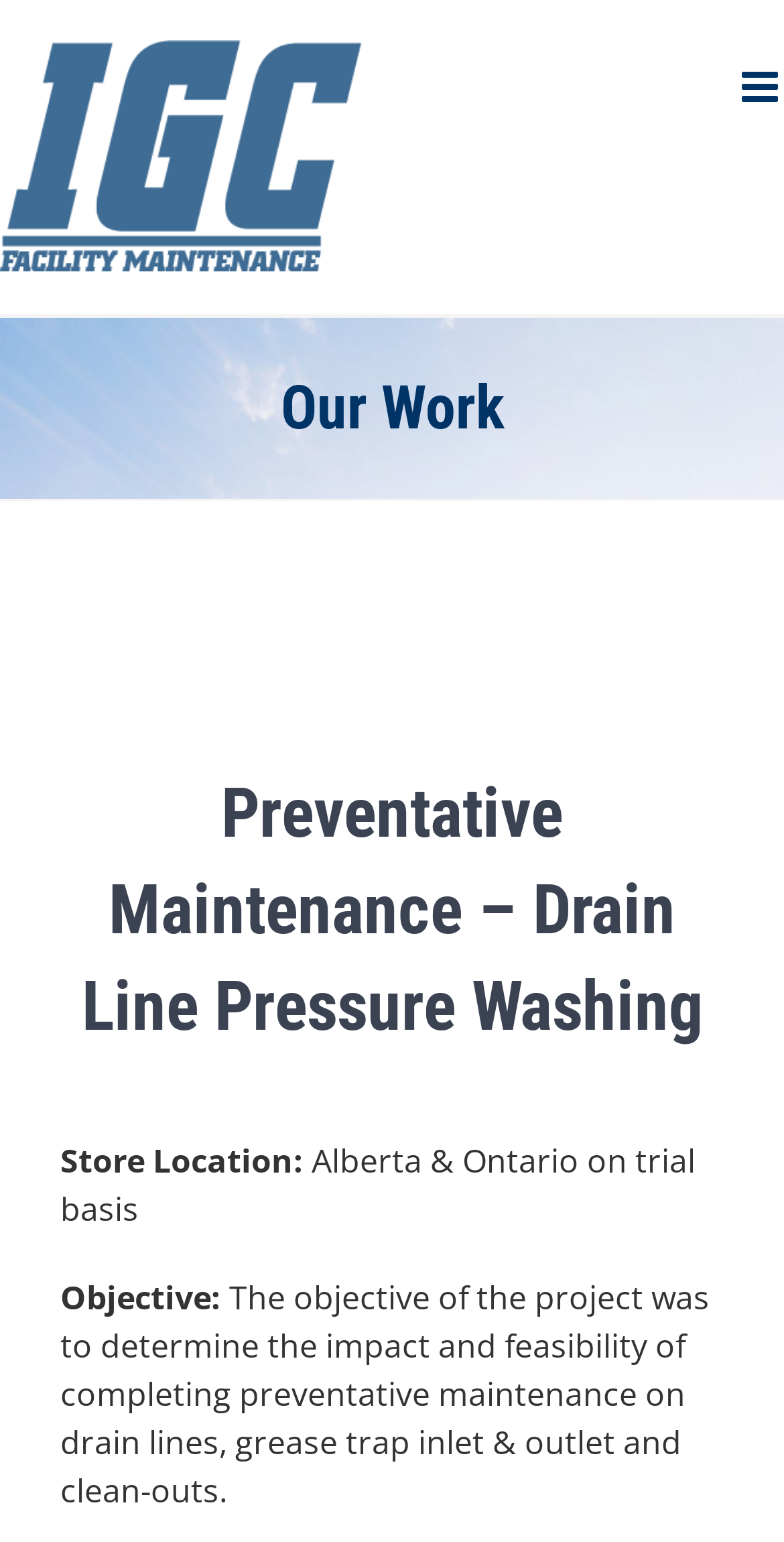What is the scope of the trial basis?
Use the information from the screenshot to give a comprehensive response to the question.

The scope of the trial basis can be found in the text 'Store Location: Alberta & Ontario on trial basis' which suggests that the trial basis is limited to Alberta and Ontario.